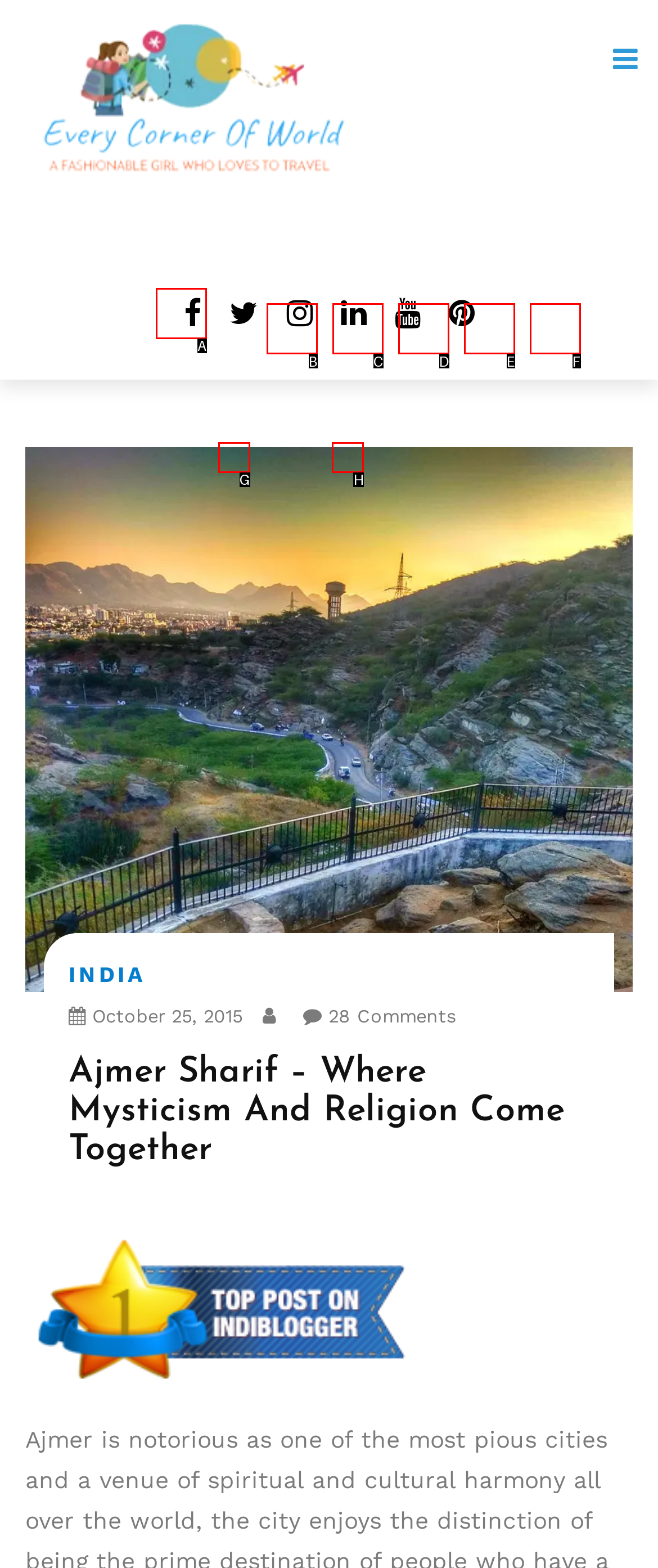To complete the task: Follow by Email, which option should I click? Answer with the appropriate letter from the provided choices.

A